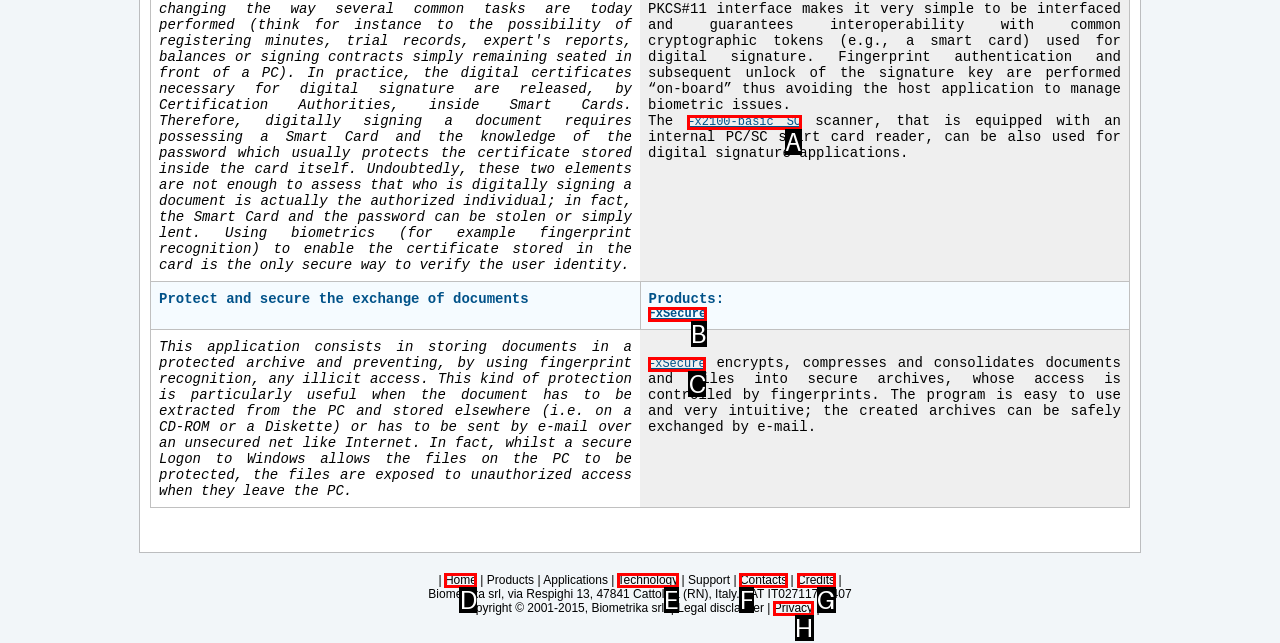Choose the HTML element you need to click to achieve the following task: Click on Fx2100-basic SC
Respond with the letter of the selected option from the given choices directly.

A